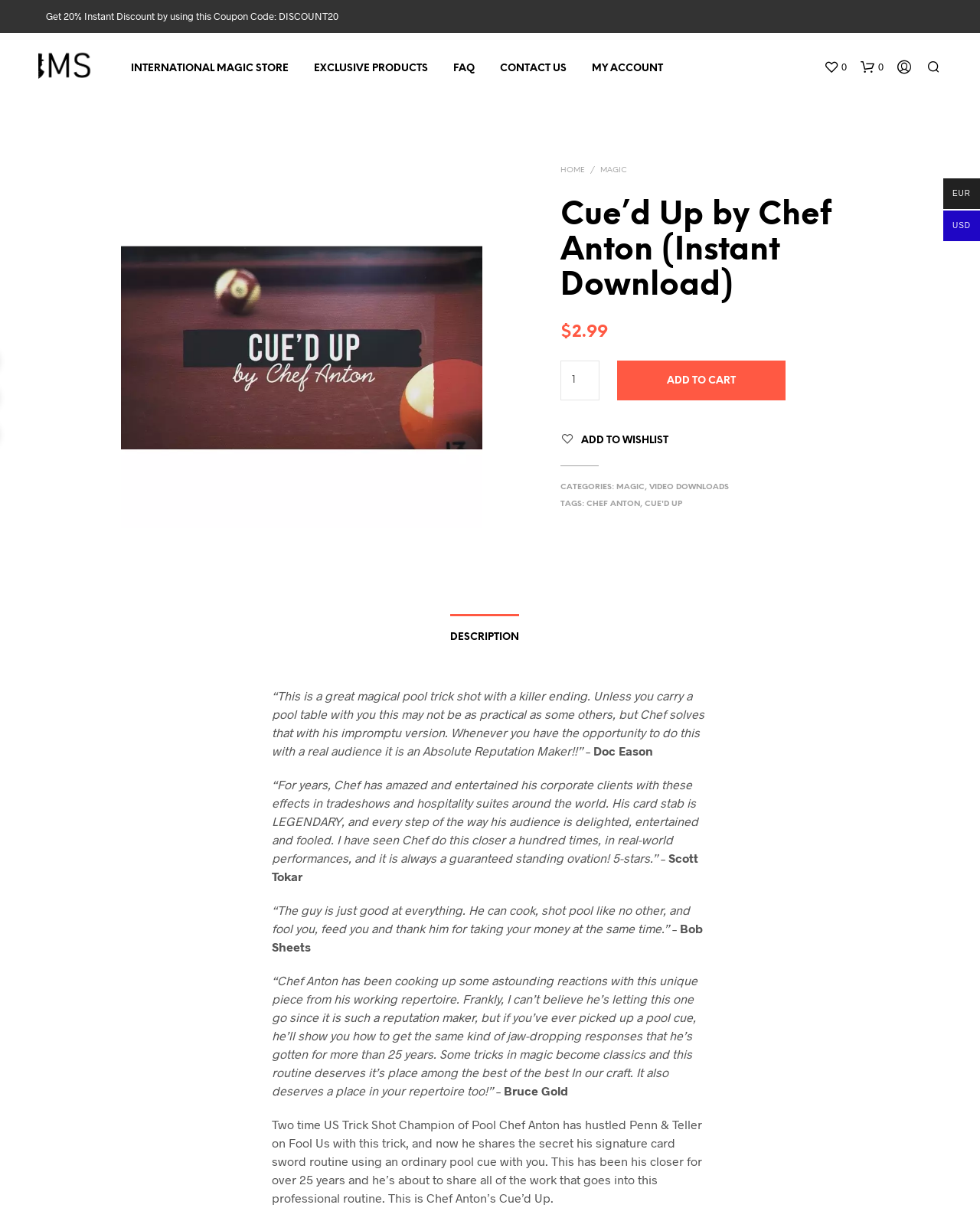Locate the bounding box coordinates of the area where you should click to accomplish the instruction: "View product description".

[0.459, 0.51, 0.529, 0.537]